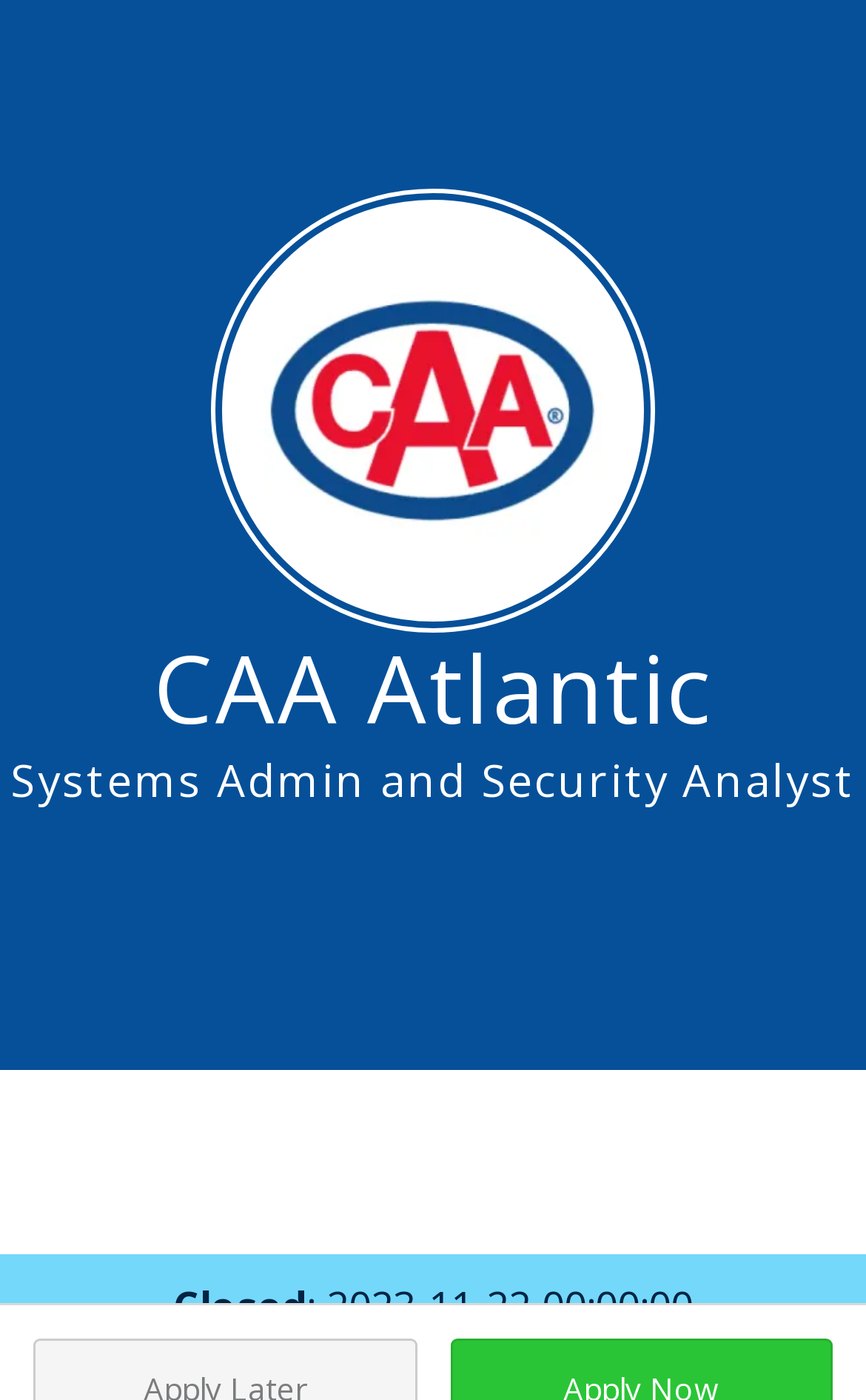Please respond in a single word or phrase: 
What is the job title of the career opportunity?

Systems Admin and Security Analyst